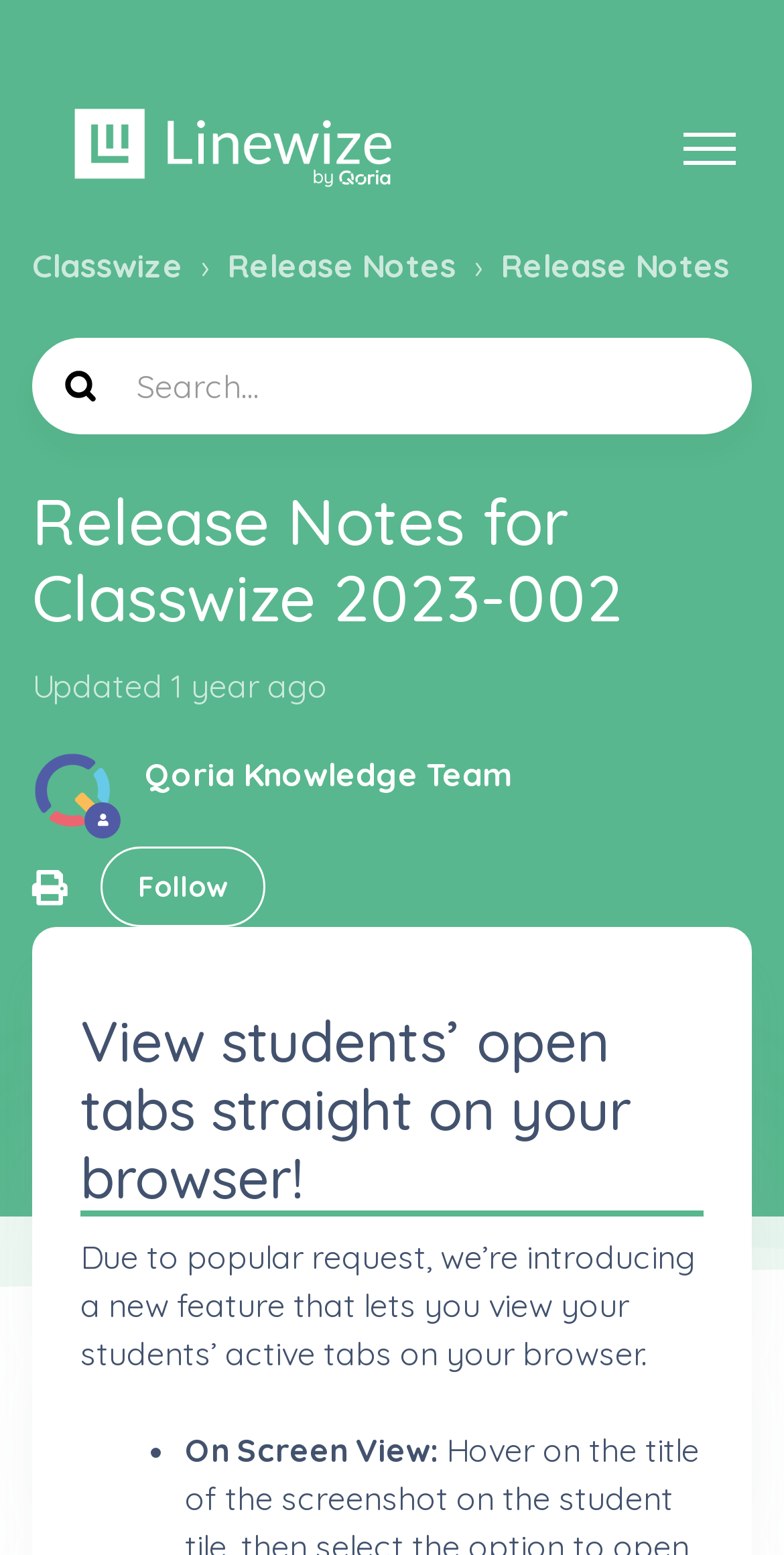Give a one-word or one-phrase response to the question:
Who is the author of this article?

Qoria Knowledge Team